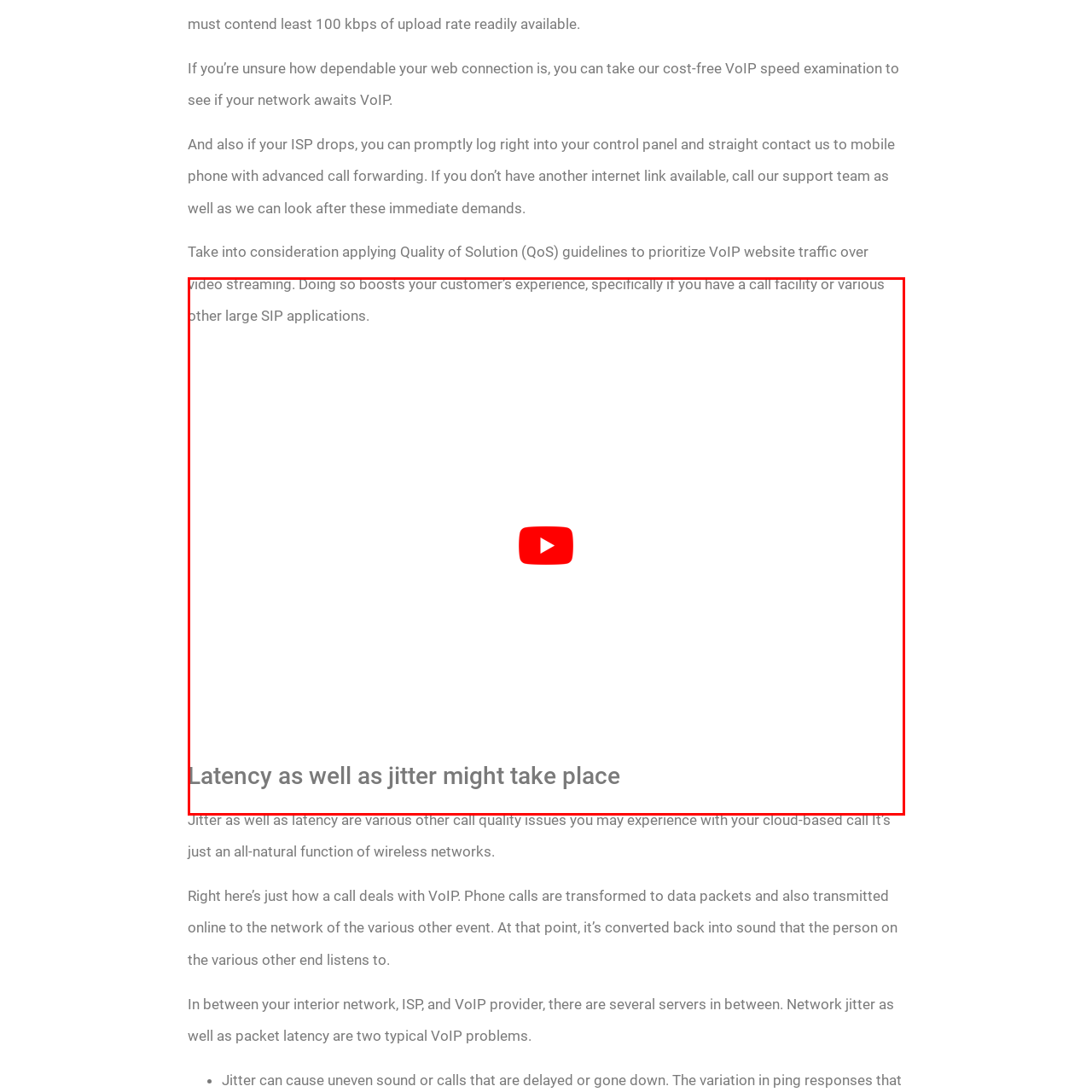Describe extensively the image that is situated inside the red border.

The image showcases a promotional graphic for "3CX: The Future of Communications Today." It features a prominent YouTube video player button, inviting viewers to play a video related to the topic. The surrounding content discusses VoIP technology, emphasizing the importance of having a dependable internet connection for optimal call quality and addressing potential issues like latency and jitter that may arise during cloud-based calls. This setting highlights the significance of prioritizing VoIP traffic to enhance the user experience, particularly for businesses relying on communication technologies.